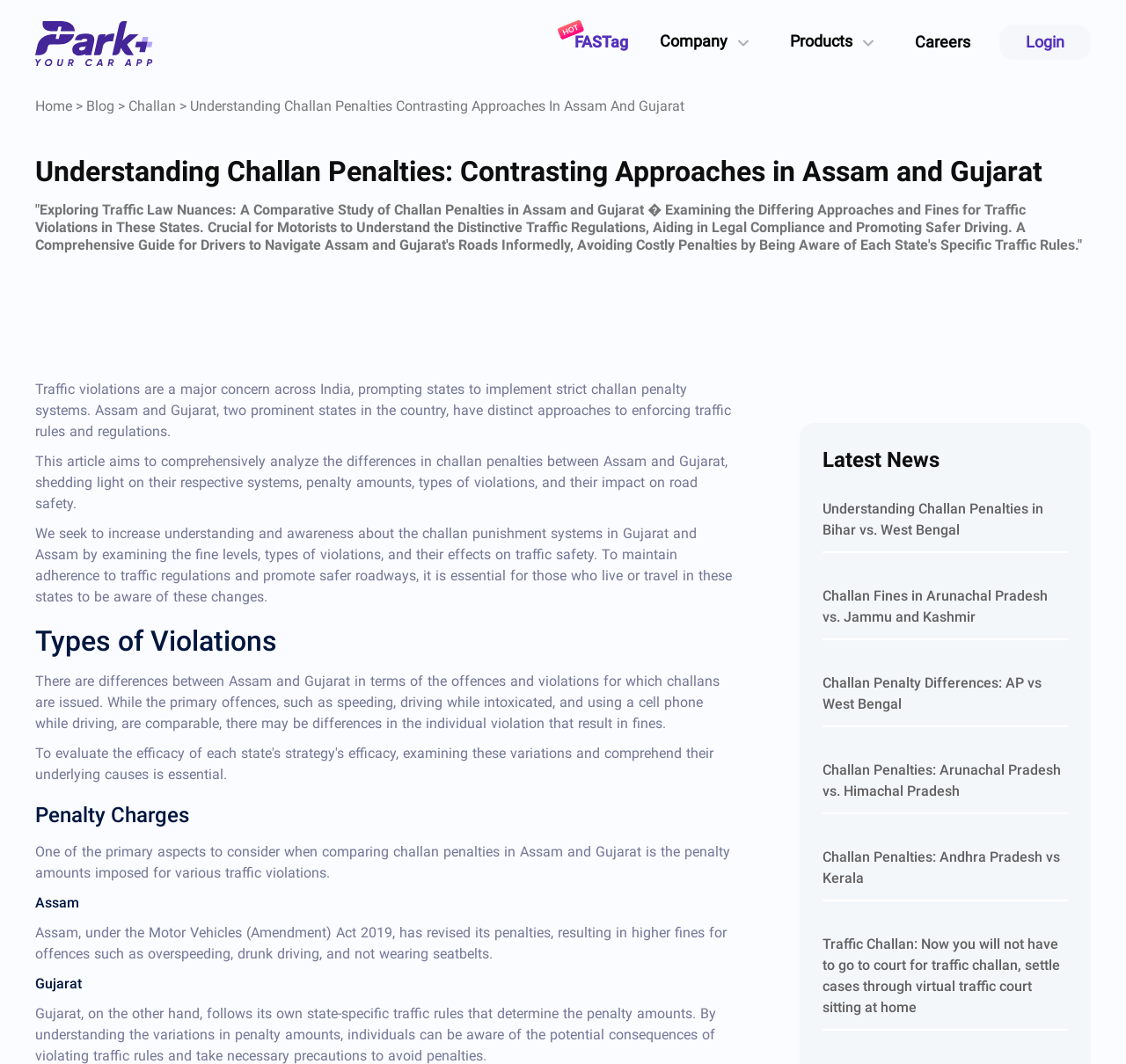Identify the bounding box coordinates for the element you need to click to achieve the following task: "Go to the 'Home' page". The coordinates must be four float values ranging from 0 to 1, formatted as [left, top, right, bottom].

[0.031, 0.092, 0.064, 0.107]